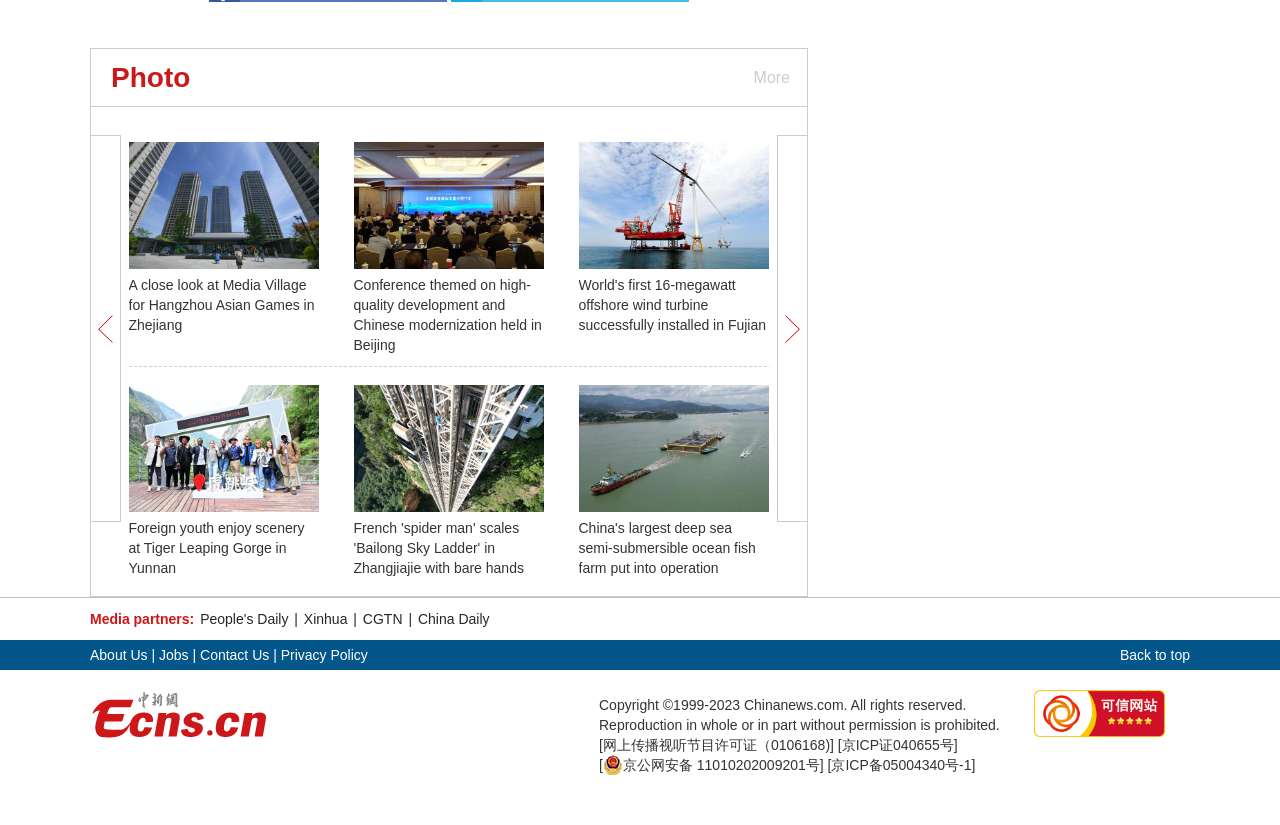Based on the element description Privacy Policy, identify the bounding box of the UI element in the given webpage screenshot. The coordinates should be in the format (top-left x, top-left y, bottom-right x, bottom-right y) and must be between 0 and 1.

[0.219, 0.784, 0.287, 0.804]